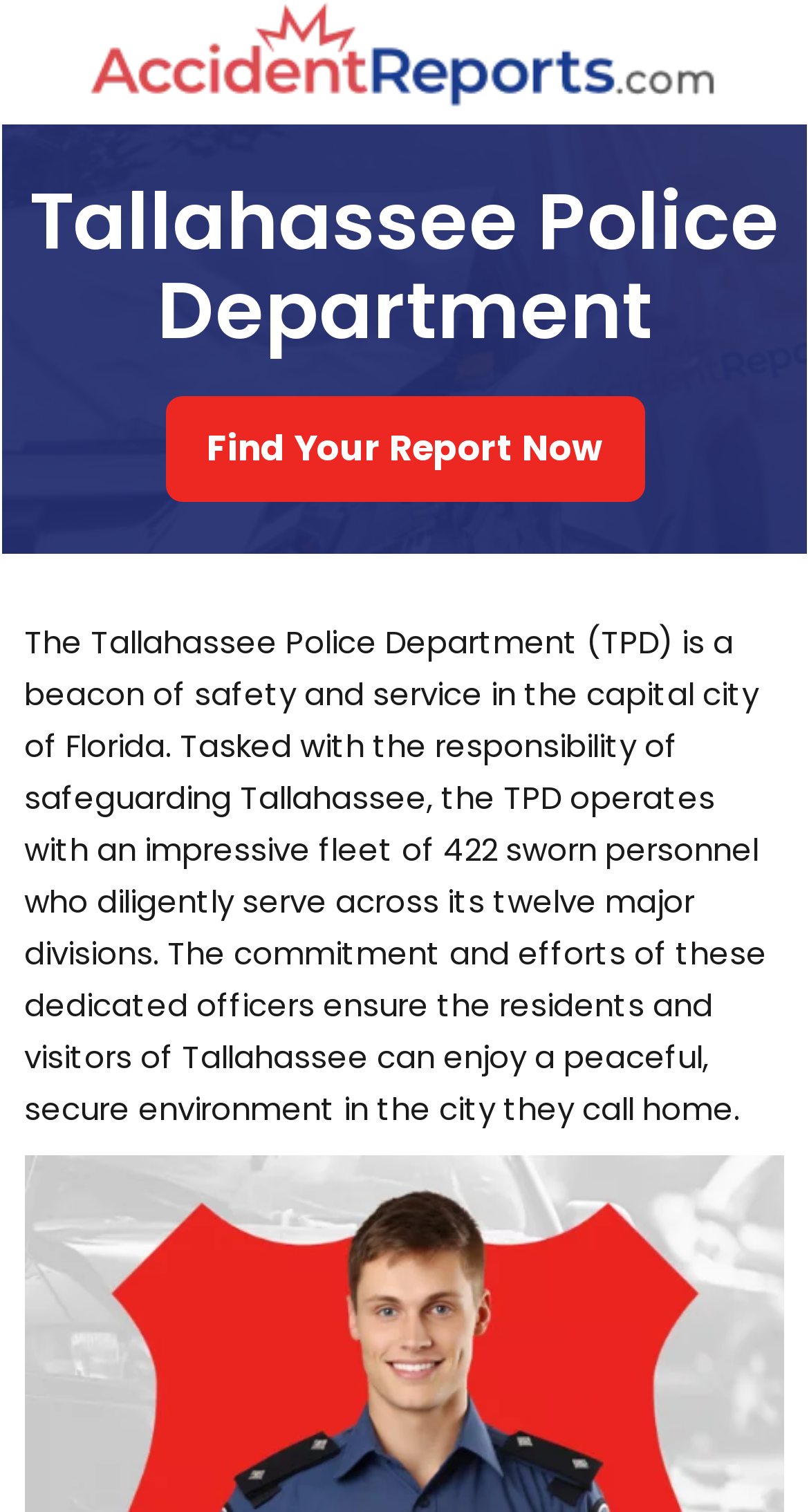Locate and generate the text content of the webpage's heading.

Tallahassee Police Department